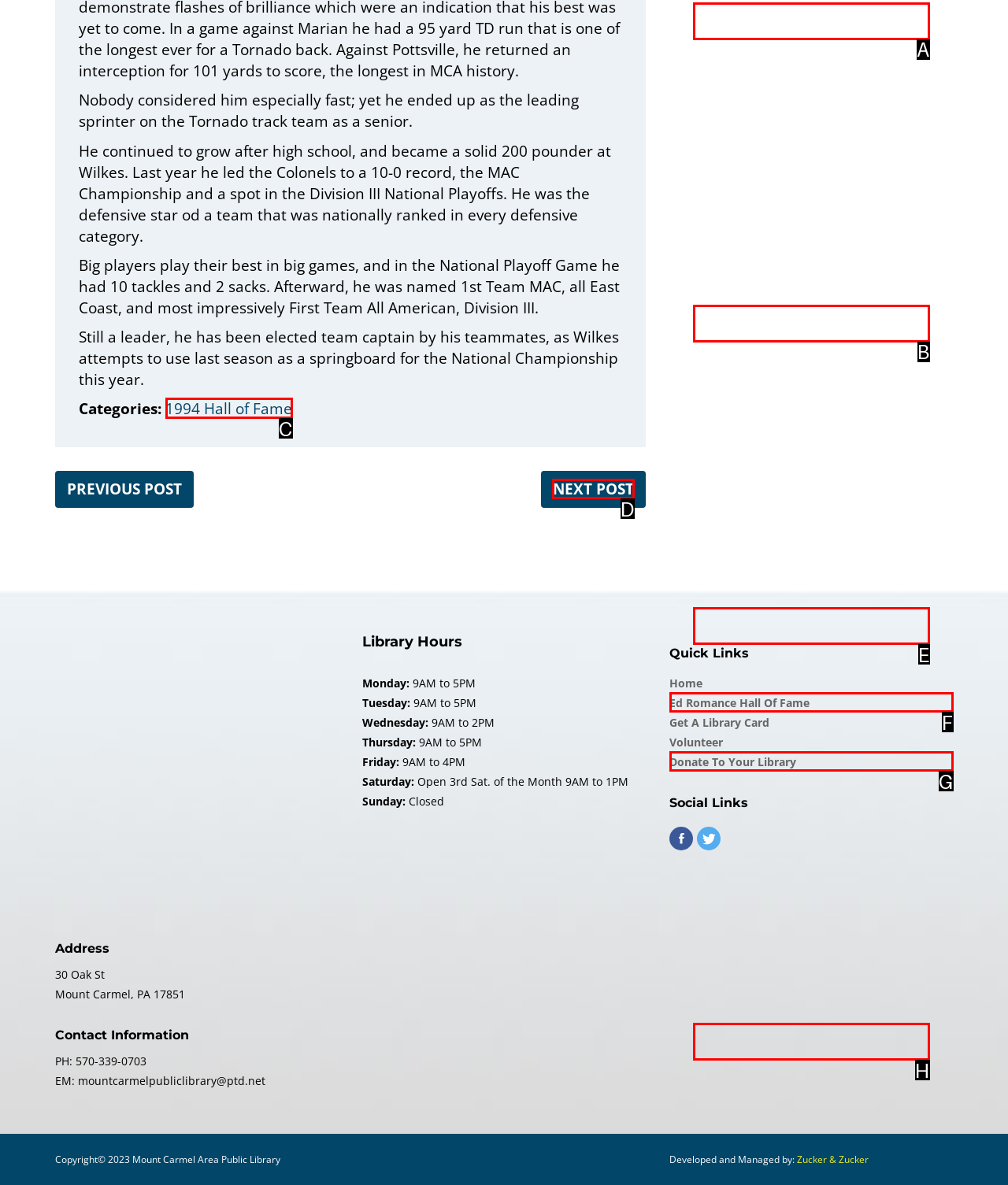Select the appropriate HTML element to click on to finish the task: Click the 'NEXT POST' link.
Answer with the letter corresponding to the selected option.

D